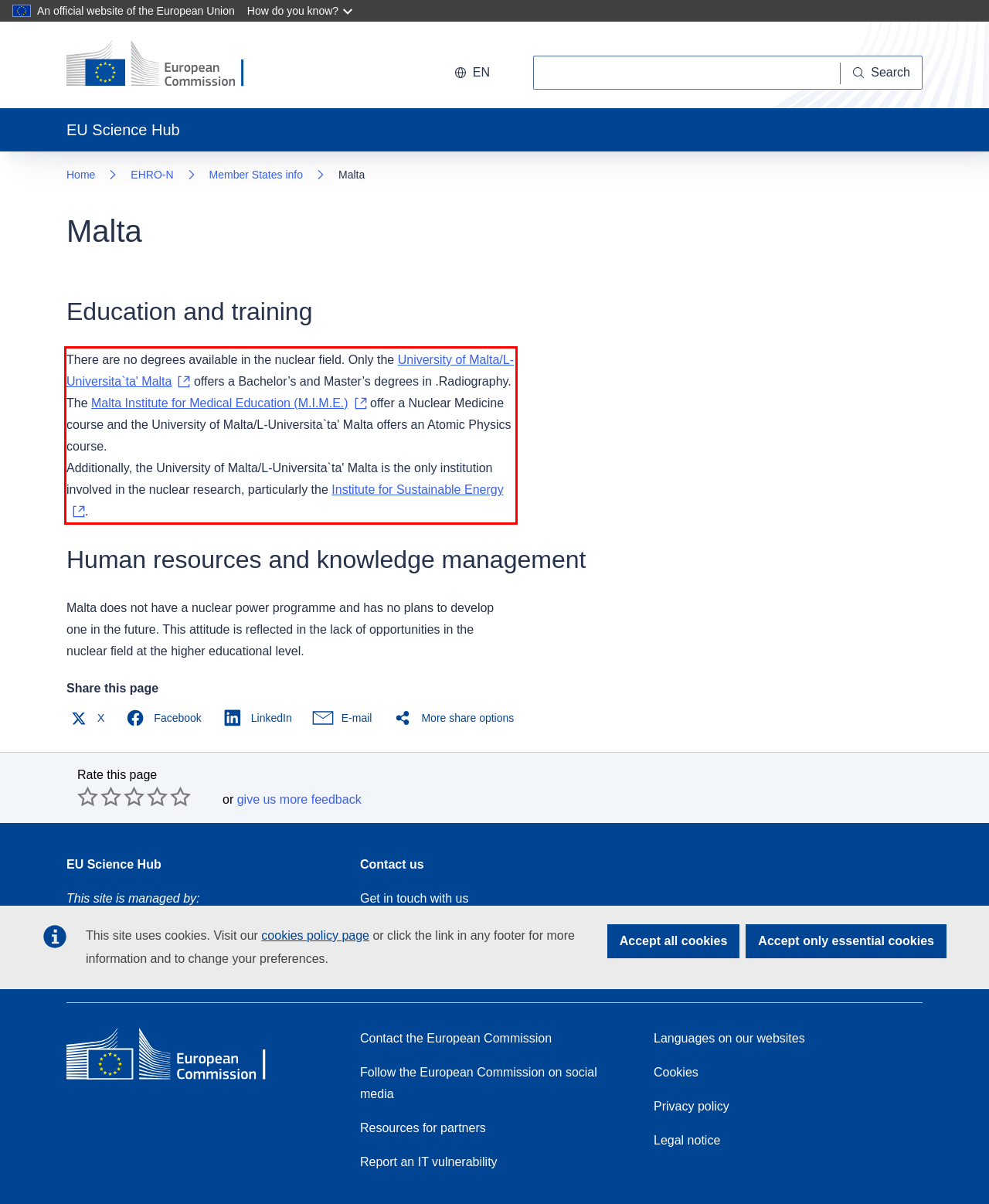Using the provided screenshot, read and generate the text content within the red-bordered area.

There are no degrees available in the nuclear field. Only the University of Malta/L-Universita`ta' Malta offers a Bachelor’s and Master’s degrees in .Radiography. The Malta Institute for Medical Education (M.I.M.E.) offer a Nuclear Medicine course and the University of Malta/L-Universita`ta' Malta offers an Atomic Physics course. Additionally, the University of Malta/L-Universita`ta' Malta is the only institution involved in the nuclear research, particularly the Institute for Sustainable Energy.